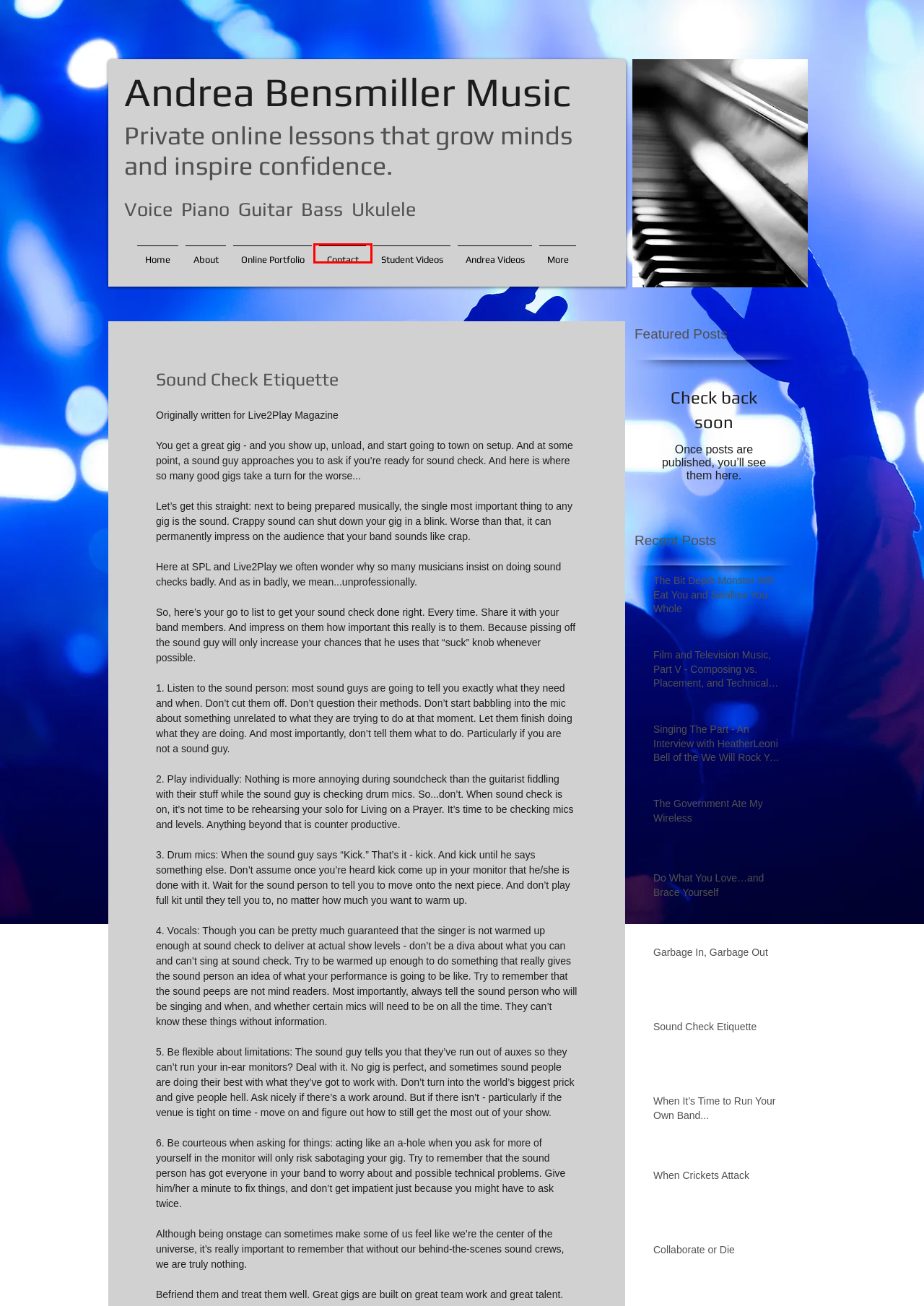You have a screenshot of a webpage with a red rectangle bounding box. Identify the best webpage description that corresponds to the new webpage after clicking the element within the red bounding box. Here are the candidates:
A. Film and Television Music, Part V - Composing vs. Placement, and Technical Details
B. When It’s Time to Run Your Own Band...
C. Contact | andreabensmiller
D. The Government Ate My Wireless
E. When Crickets Attack
F. Student Videos | andreabensmiller
G. Do What You Love…and Brace Yourself
H. Garbage In, Garbage Out

C